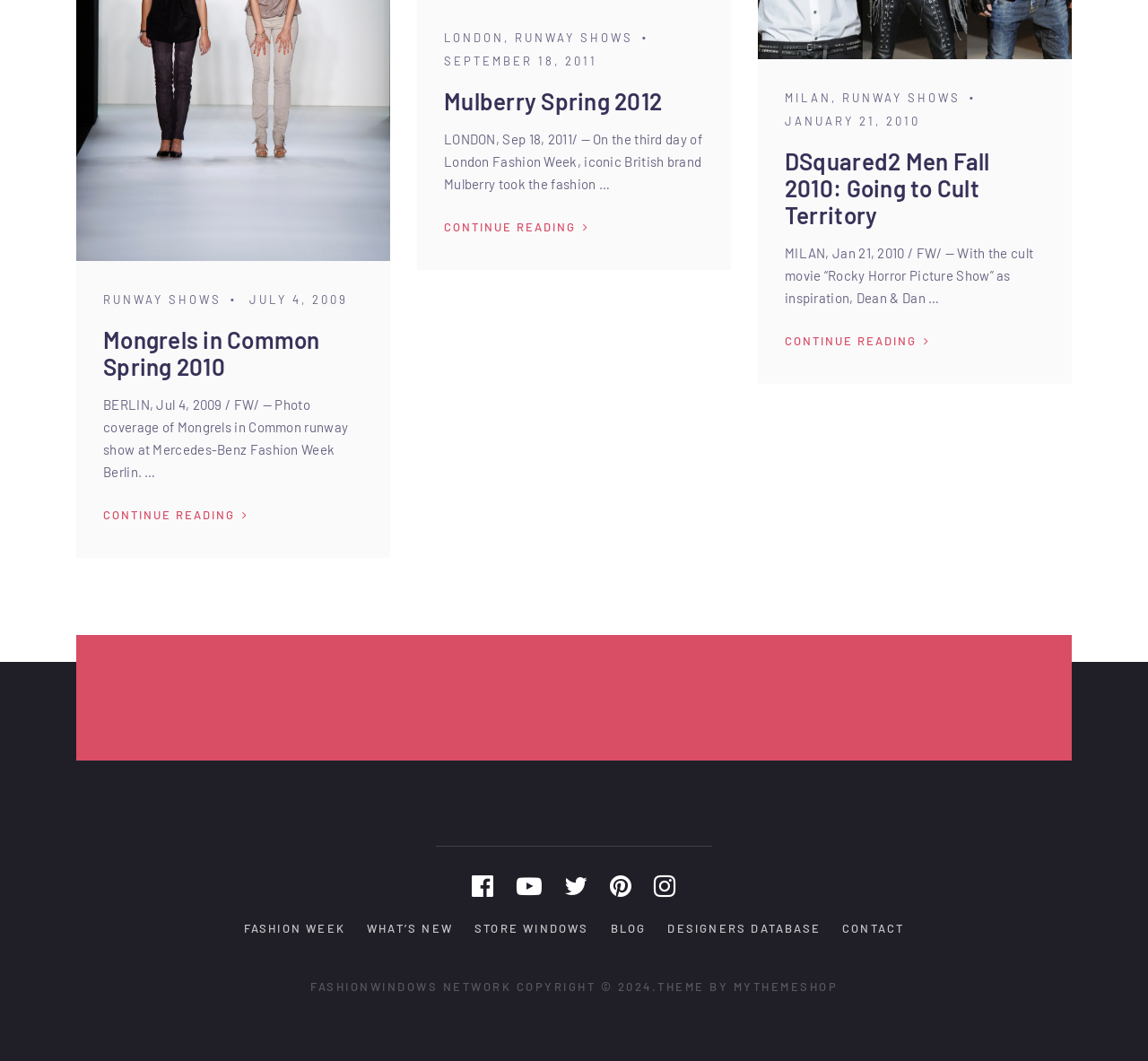Determine the bounding box for the described HTML element: "title="Youtube"". Ensure the coordinates are four float numbers between 0 and 1 in the format [left, top, right, bottom].

[0.45, 0.82, 0.472, 0.849]